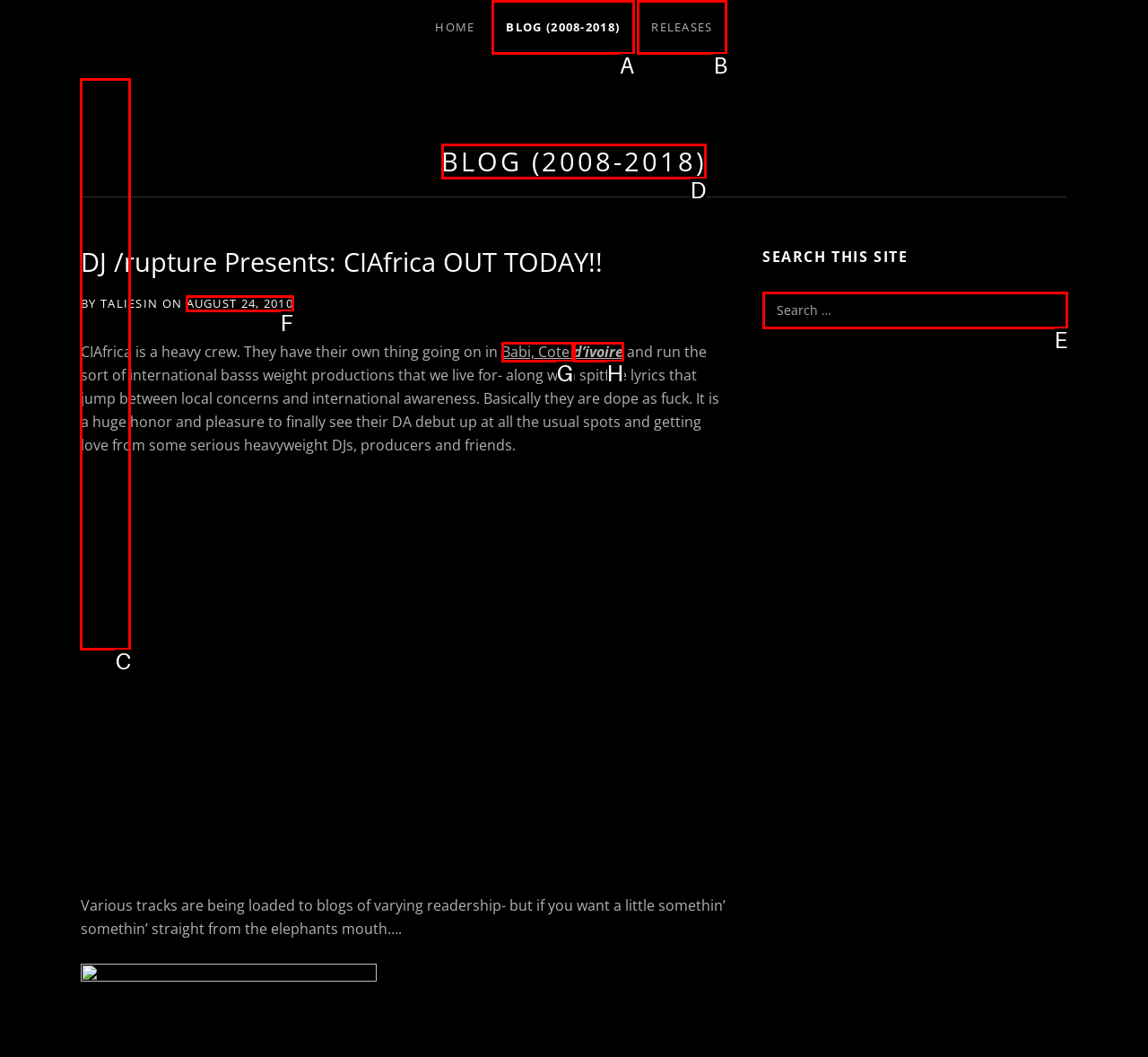Select the letter of the UI element you need to click to complete this task: Check out the Dutty Artz link.

C